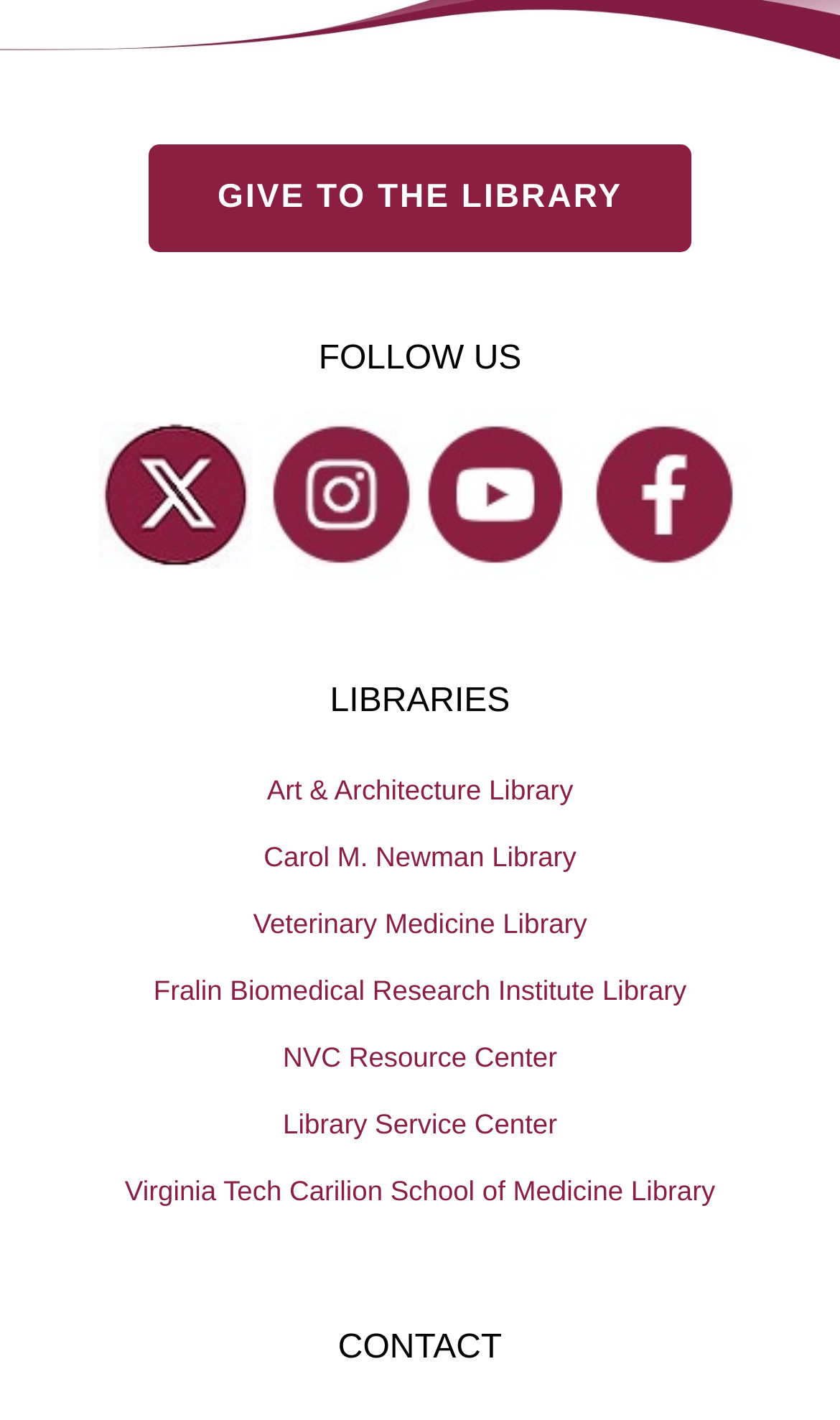Find the bounding box coordinates of the element to click in order to complete this instruction: "Donate to the library". The bounding box coordinates must be four float numbers between 0 and 1, denoted as [left, top, right, bottom].

[0.177, 0.102, 0.823, 0.177]